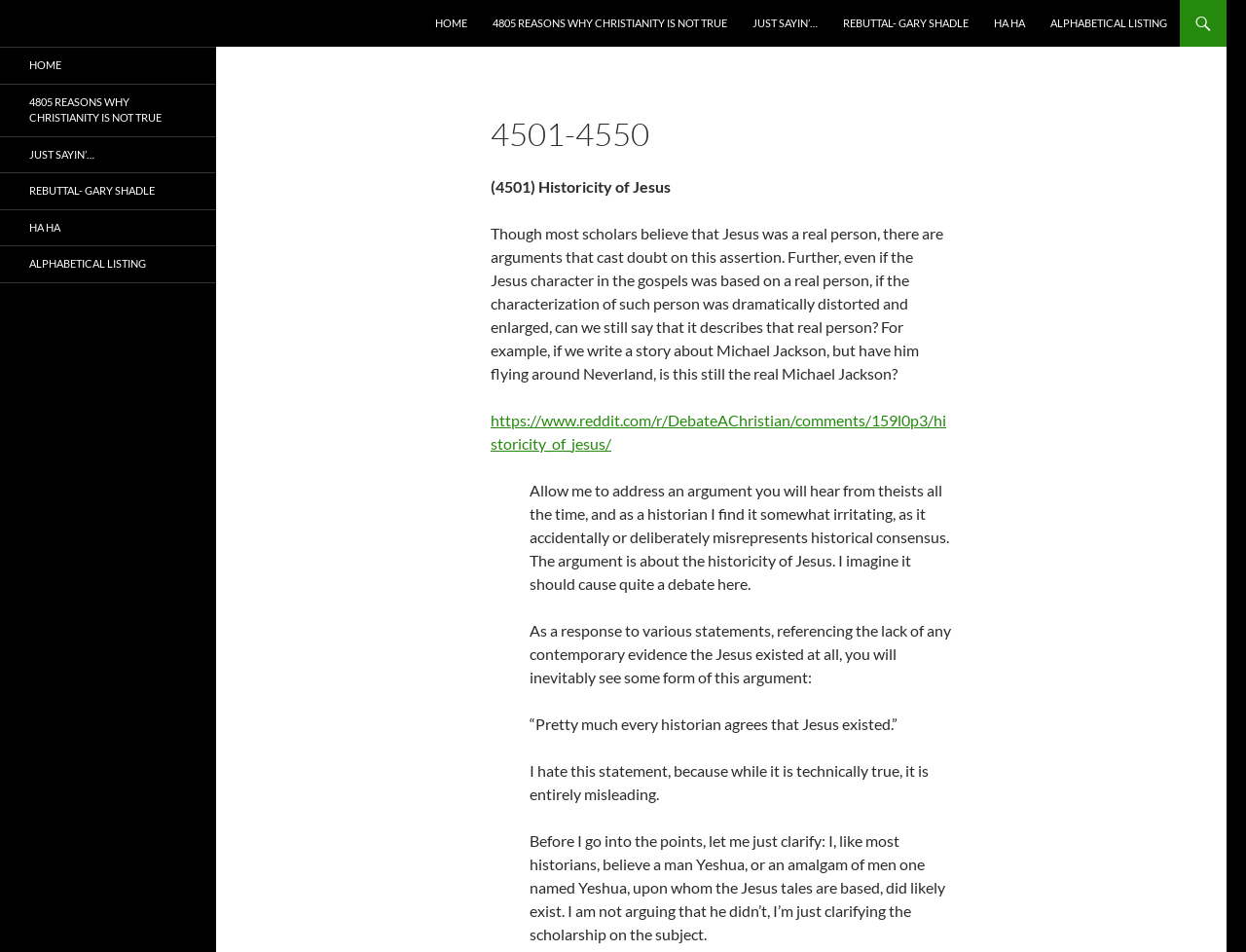How many reasons are listed on this webpage?
Give a one-word or short-phrase answer derived from the screenshot.

One